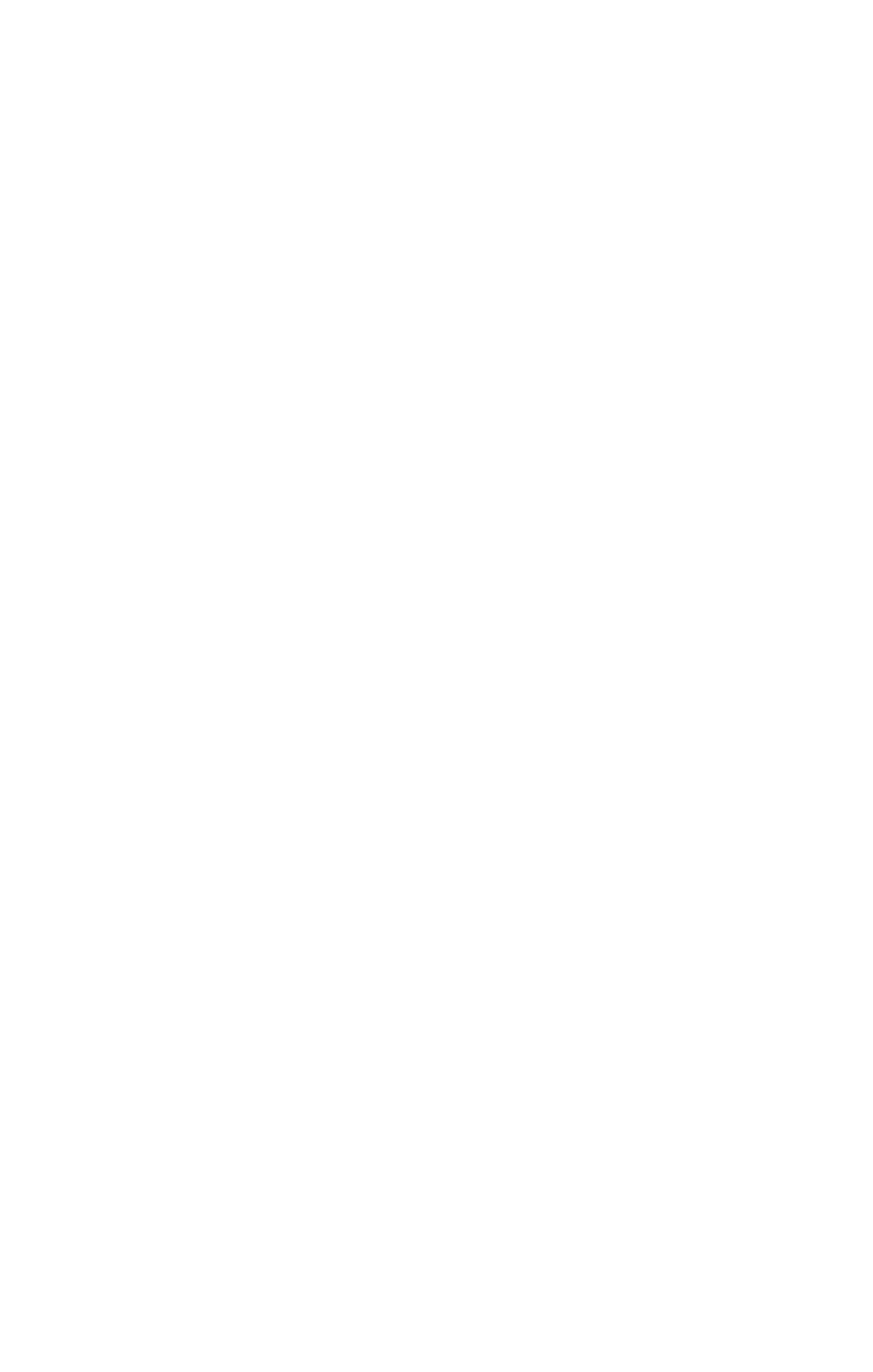Determine the bounding box coordinates for the area you should click to complete the following instruction: "go to BLINDBOY".

[0.151, 0.268, 0.328, 0.299]